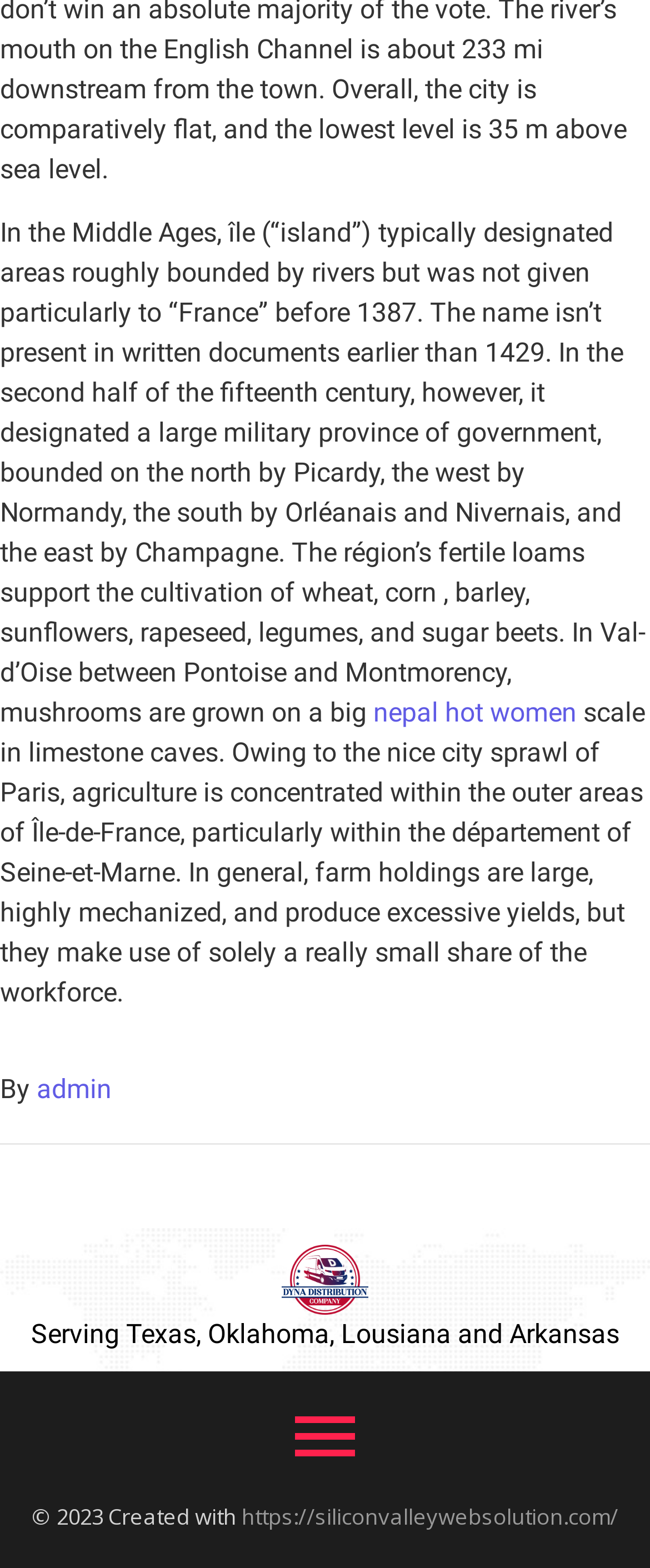What states are served by the entity mentioned in the text?
Refer to the image and give a detailed response to the question.

The text mentions that the entity serves Texas, Oklahoma, Louisiana, and Arkansas, indicating that it provides services or products to these states.